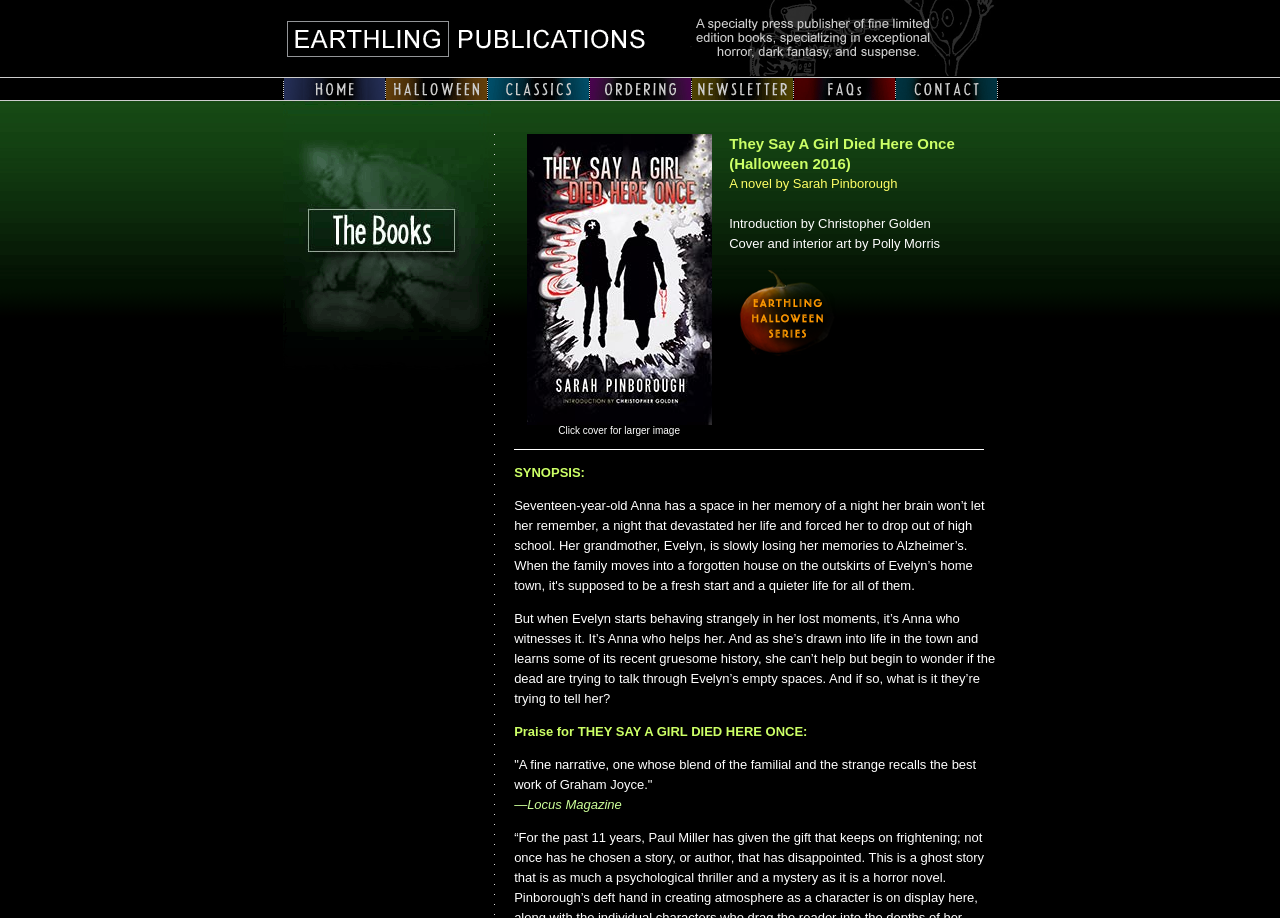Using the description "Reject all", predict the bounding box of the relevant HTML element.

None